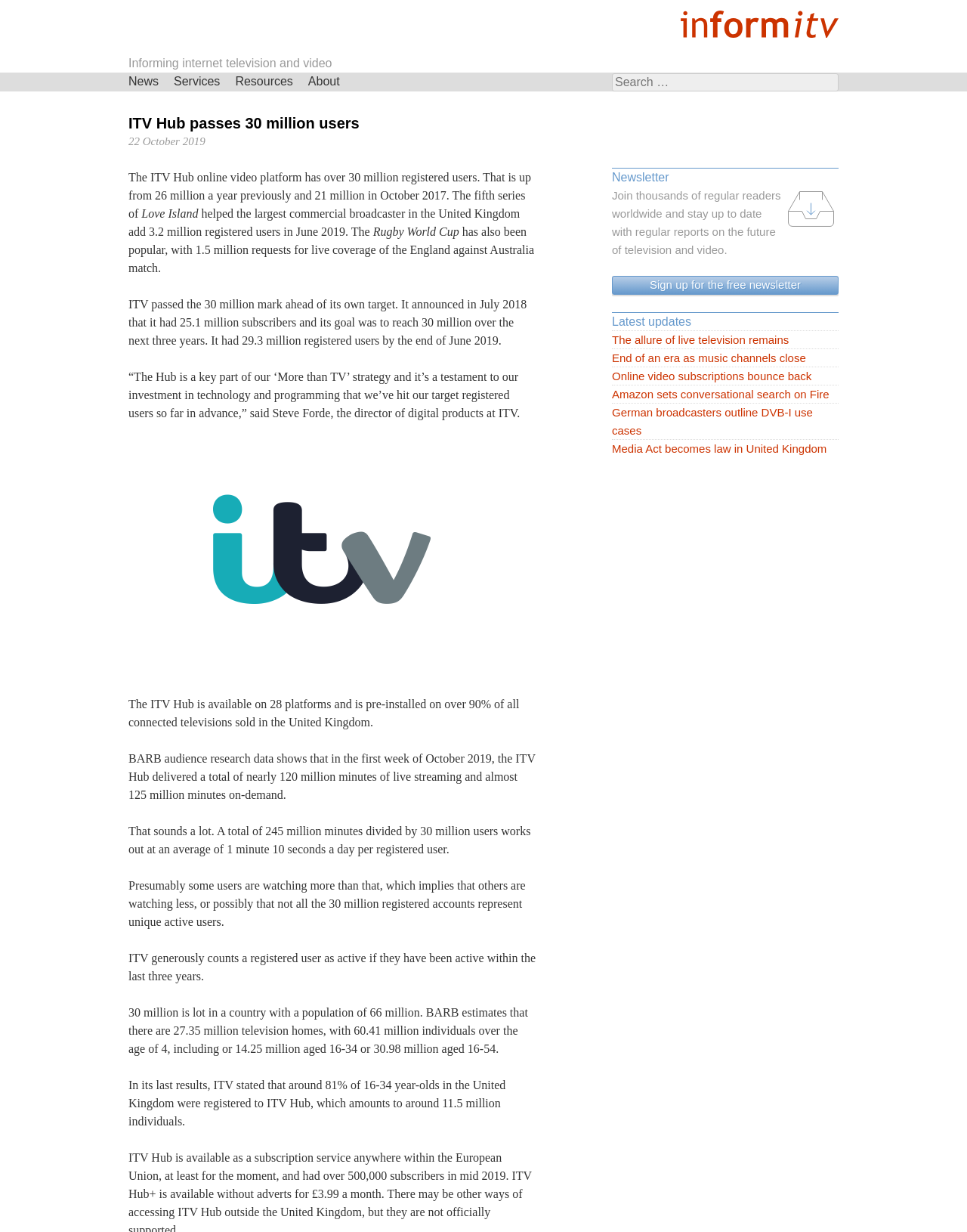How many minutes of live streaming did ITV Hub deliver in the first week of October 2019?
Provide a comprehensive and detailed answer to the question.

The answer can be found in the article content, where it is mentioned that 'BARB audience research data shows that in the first week of October 2019, the ITV Hub delivered a total of nearly 120 million minutes of live streaming and almost 125 million minutes on-demand.'